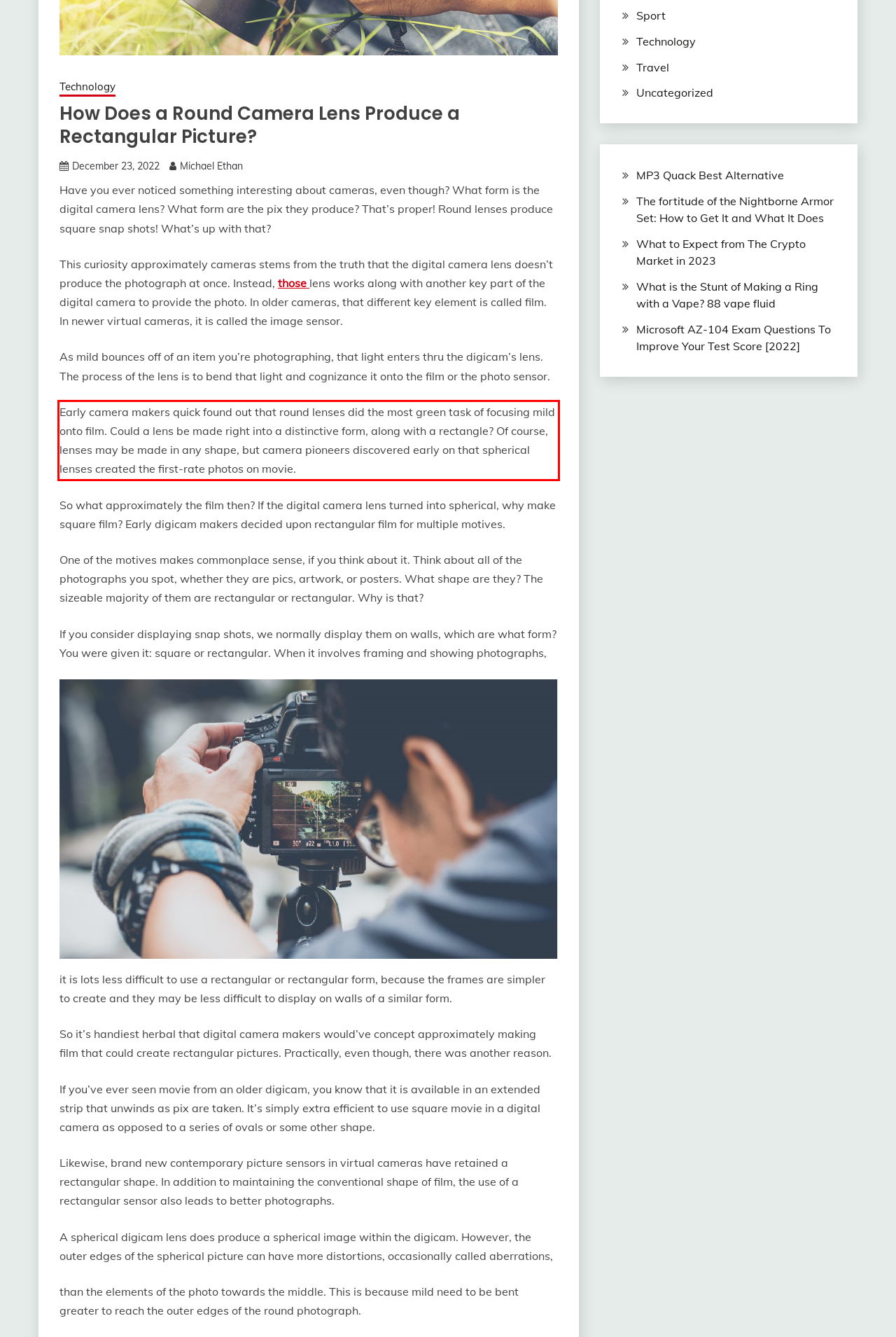You are presented with a webpage screenshot featuring a red bounding box. Perform OCR on the text inside the red bounding box and extract the content.

Early camera makers quick found out that round lenses did the most green task of focusing mild onto film. Could a lens be made right into a distinctive form, along with a rectangle? Of course, lenses may be made in any shape, but camera pioneers discovered early on that spherical lenses created the first-rate photos on movie.